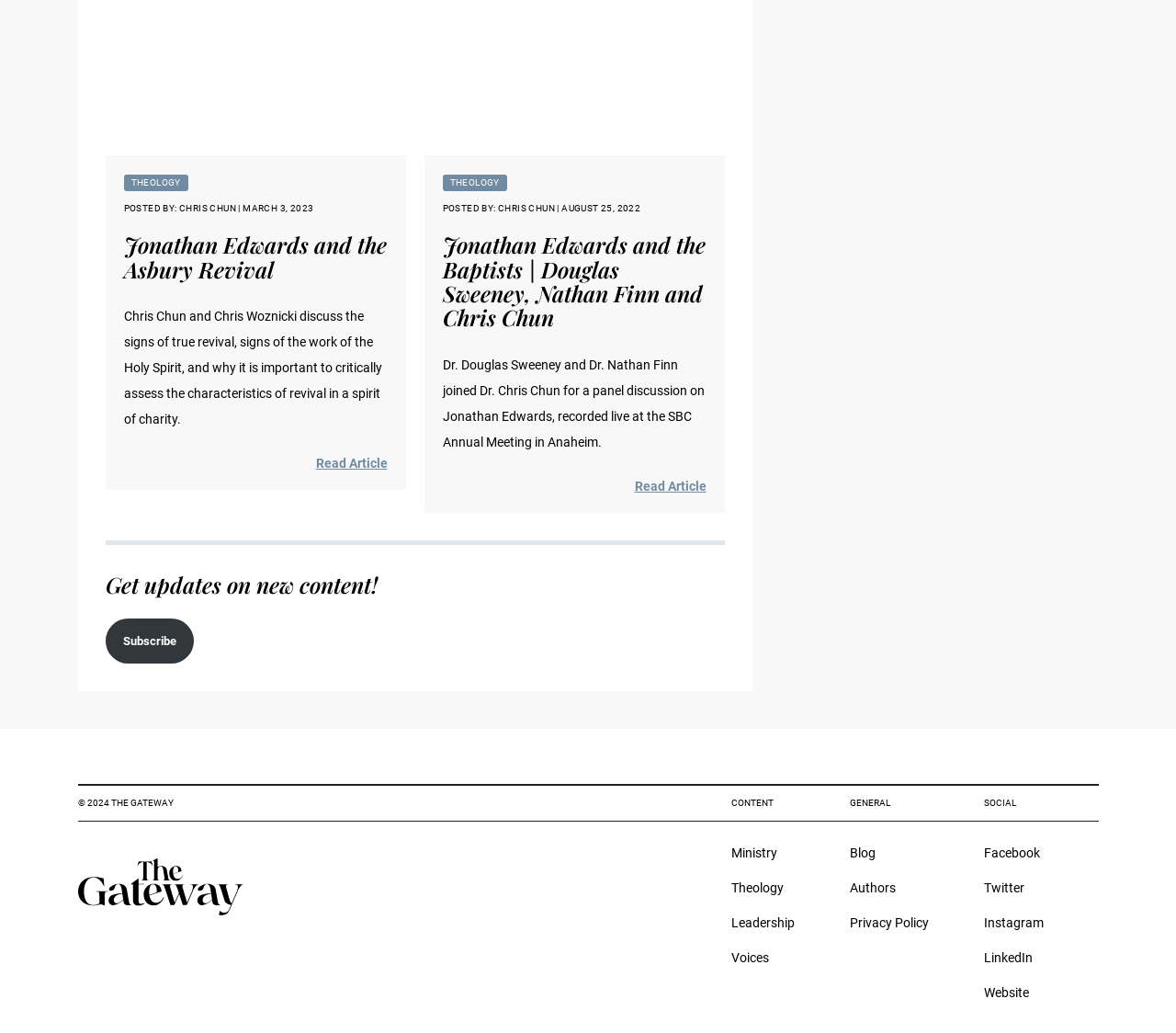Reply to the question below using a single word or brief phrase:
What are the social media platforms linked on the webpage?

Facebook, Twitter, Instagram, LinkedIn